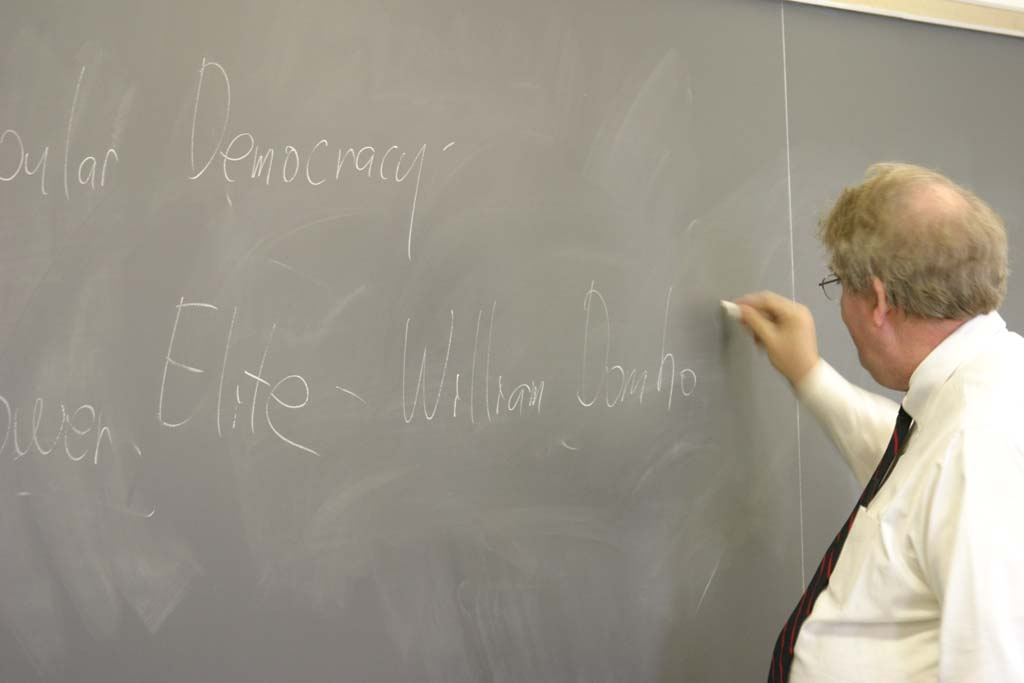Please answer the following question using a single word or phrase: What is being discussed in the classroom?

The Power Elite